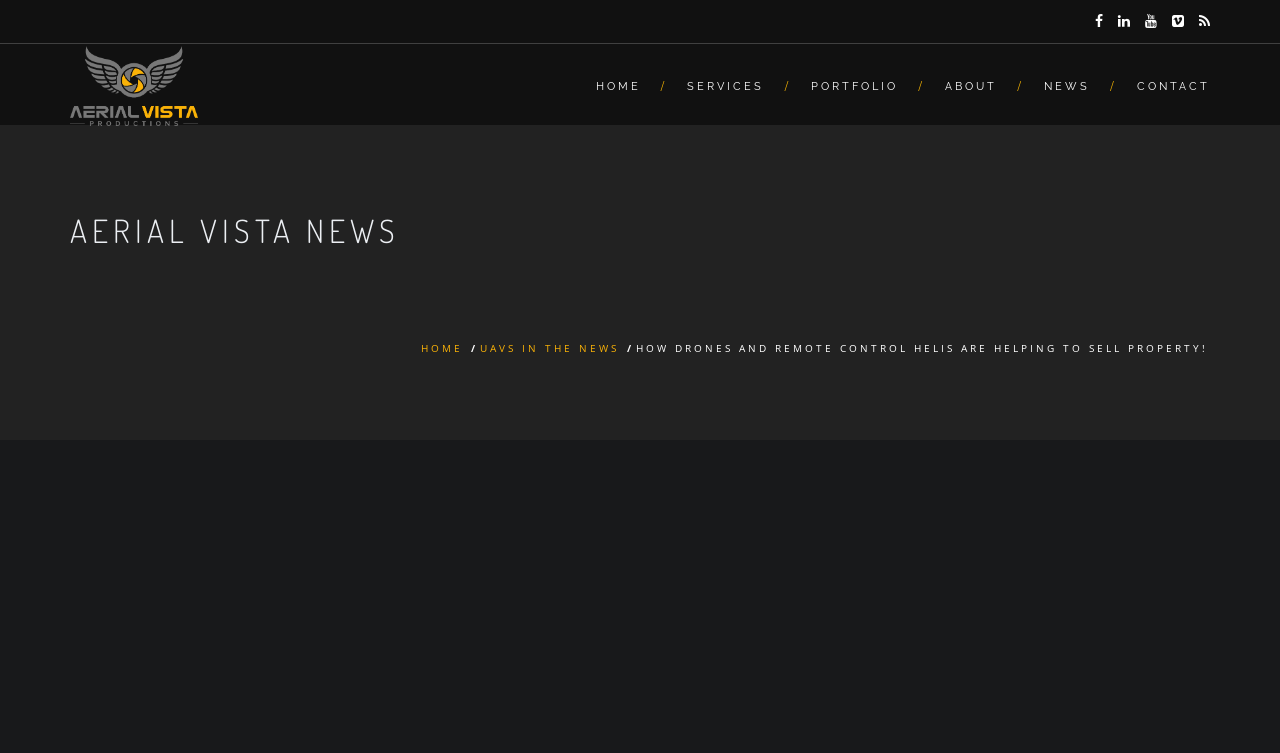Identify the bounding box for the UI element that is described as follows: "alt="Aerial Vista Productions"".

[0.055, 0.059, 0.155, 0.167]